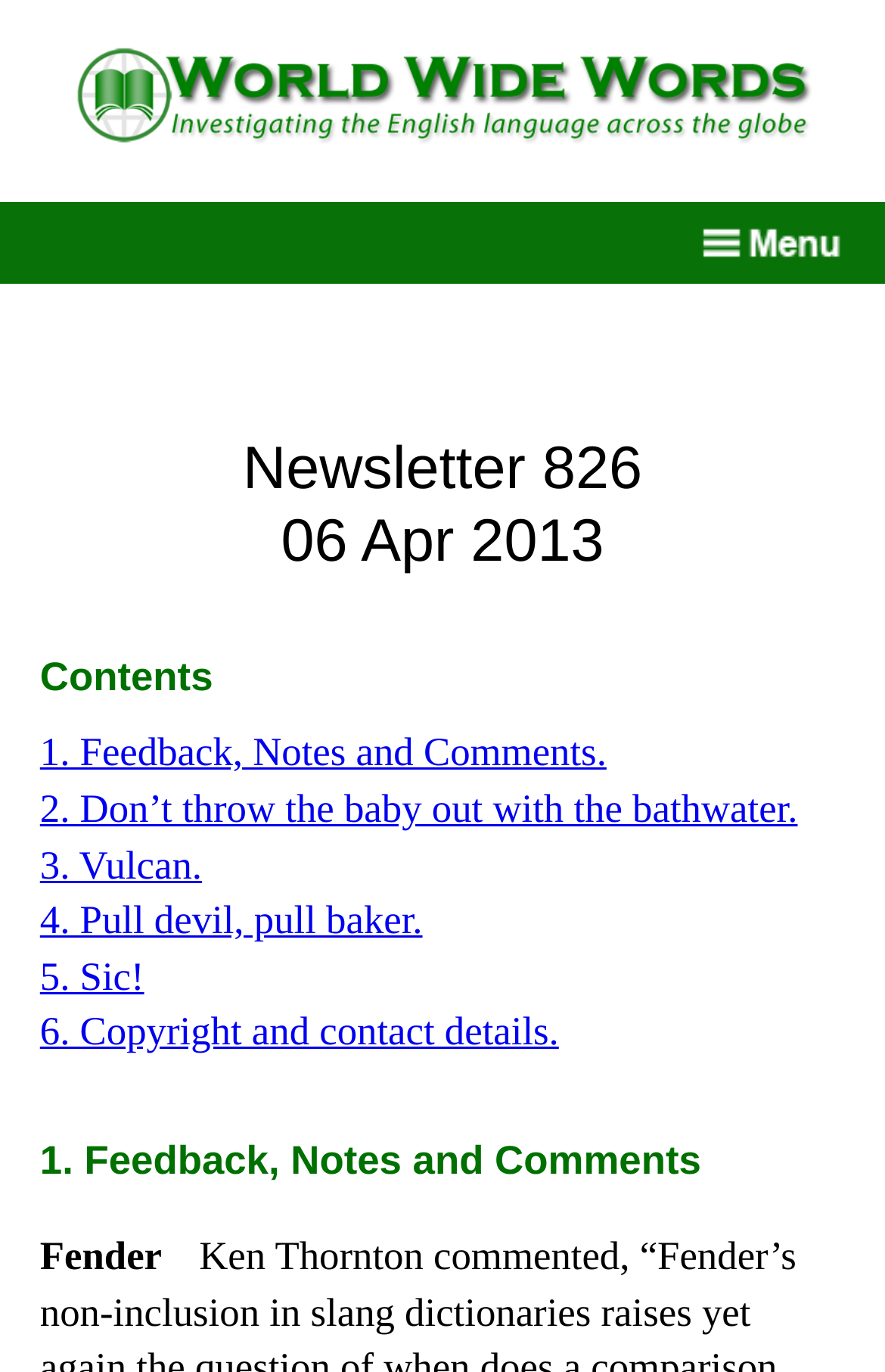Given the description of the UI element: "1. Feedback, Notes and Comments.", predict the bounding box coordinates in the form of [left, top, right, bottom], with each value being a float between 0 and 1.

[0.045, 0.532, 0.685, 0.565]